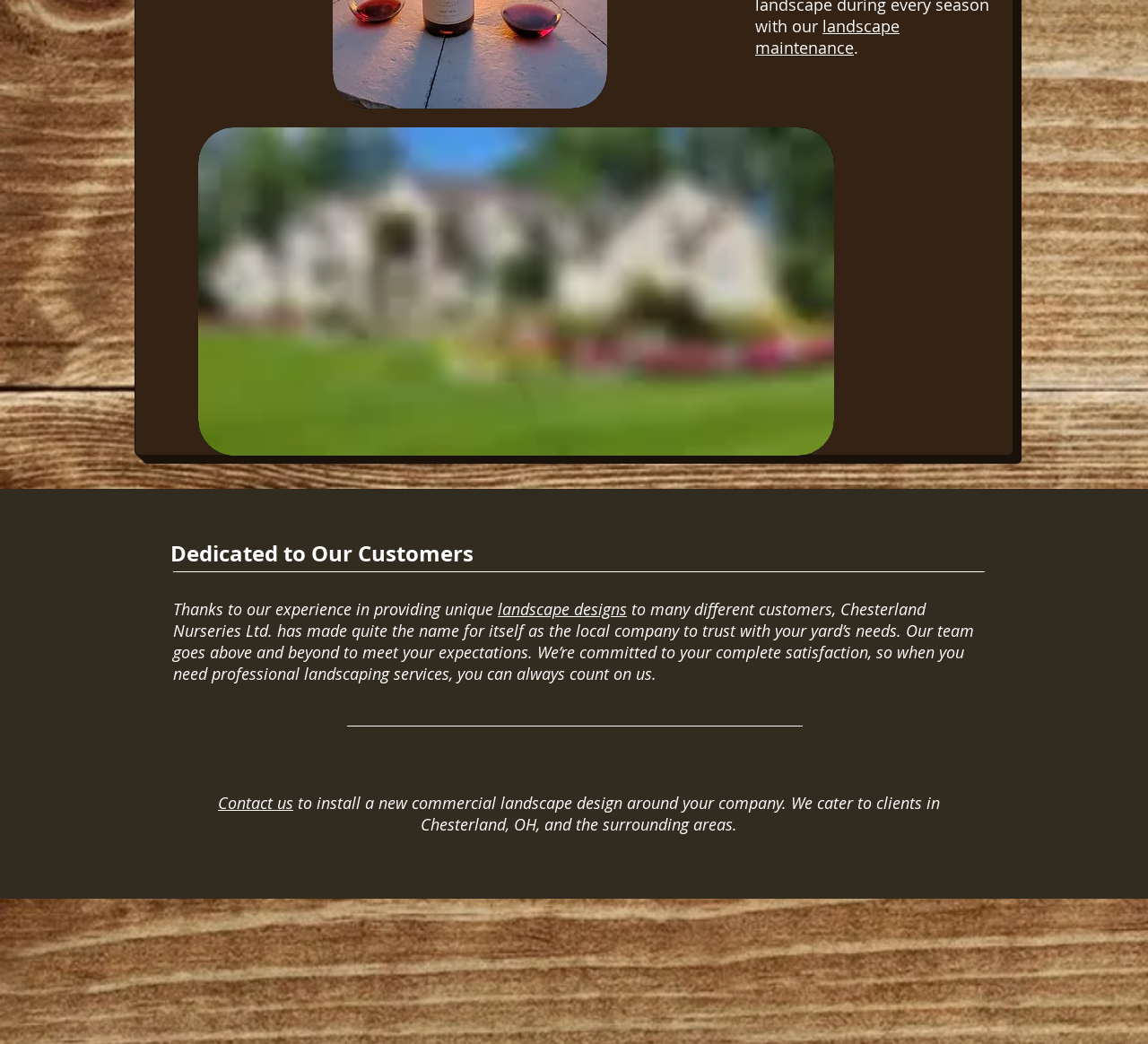What is the company's specialty?
Refer to the screenshot and deliver a thorough answer to the question presented.

I found the company's specialty by reading the text on the webpage, specifically the link that says 'landscape maintenance' and the sentence that says 'We’re committed to your complete satisfaction, so when you need professional landscaping services, you can always count on us.'